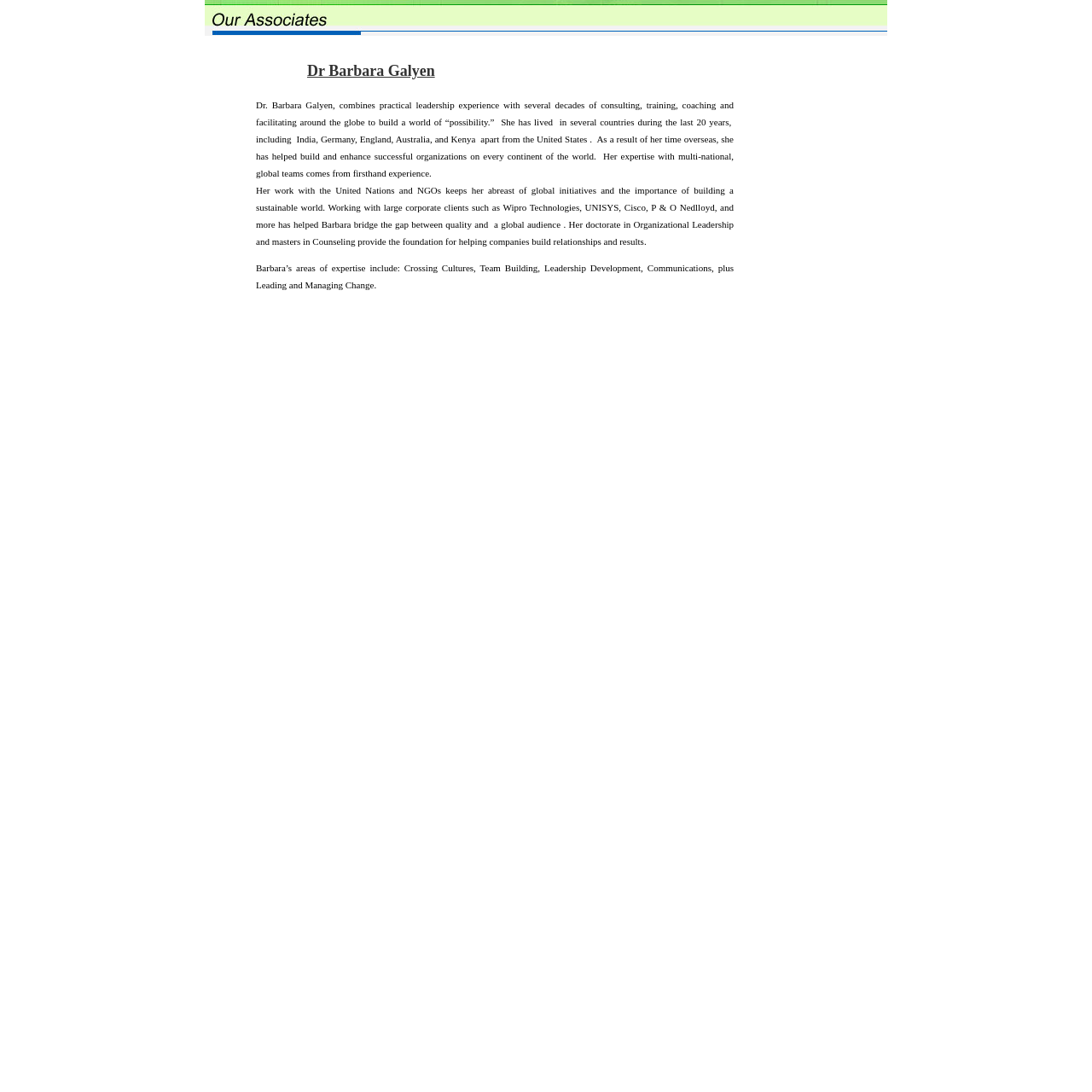What is Dr. Barbara Galyen's profession?
Please ensure your answer to the question is detailed and covers all necessary aspects.

Based on the webpage, Dr. Barbara Galyen is described as combining practical leadership experience with several decades of consulting, training, coaching, and facilitating around the globe. This suggests that her profession is a consultant.